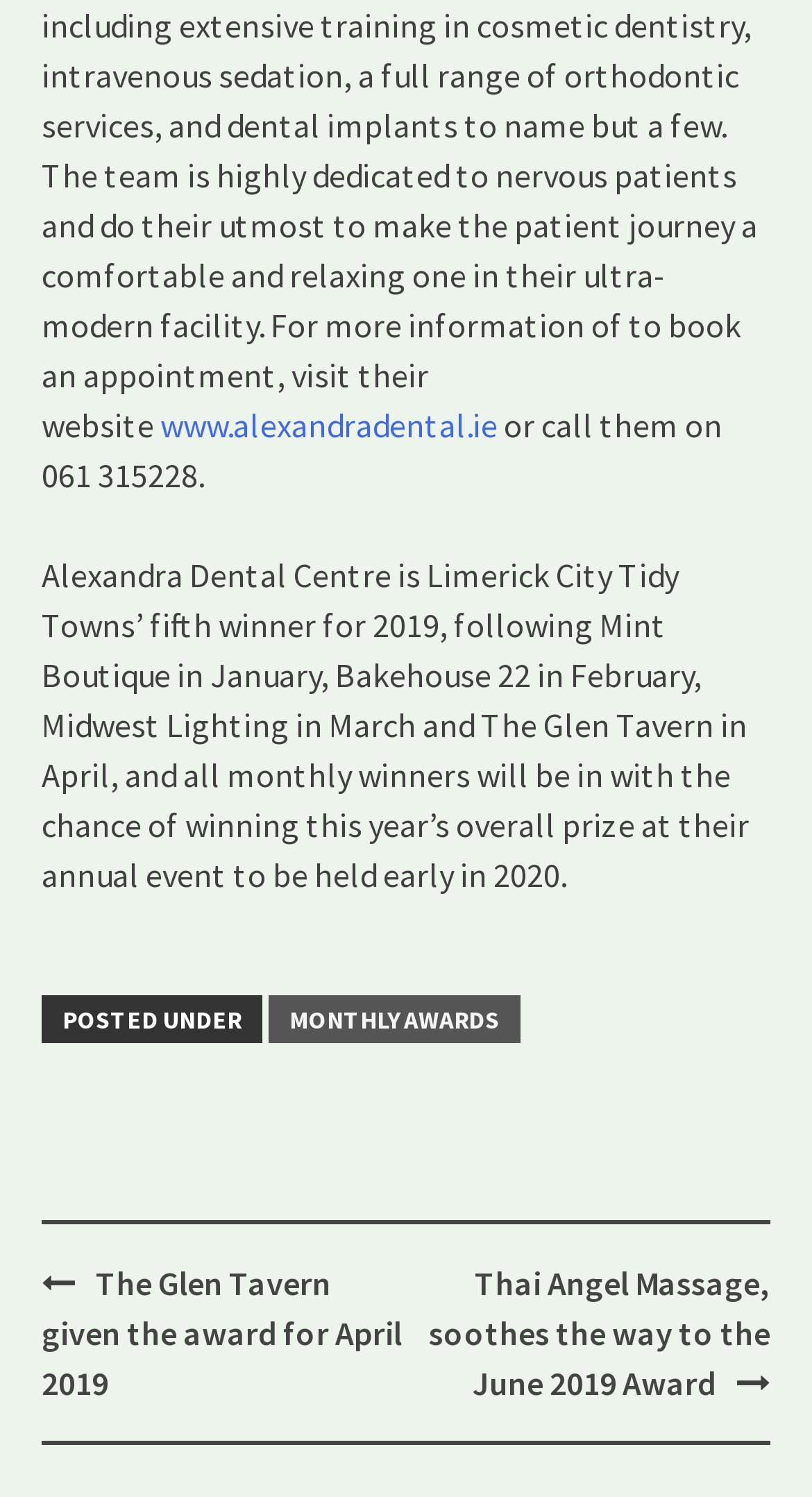Using the element description www.alexandradental.ie, predict the bounding box coordinates for the UI element. Provide the coordinates in (top-left x, top-left y, bottom-right x, bottom-right y) format with values ranging from 0 to 1.

[0.197, 0.27, 0.613, 0.298]